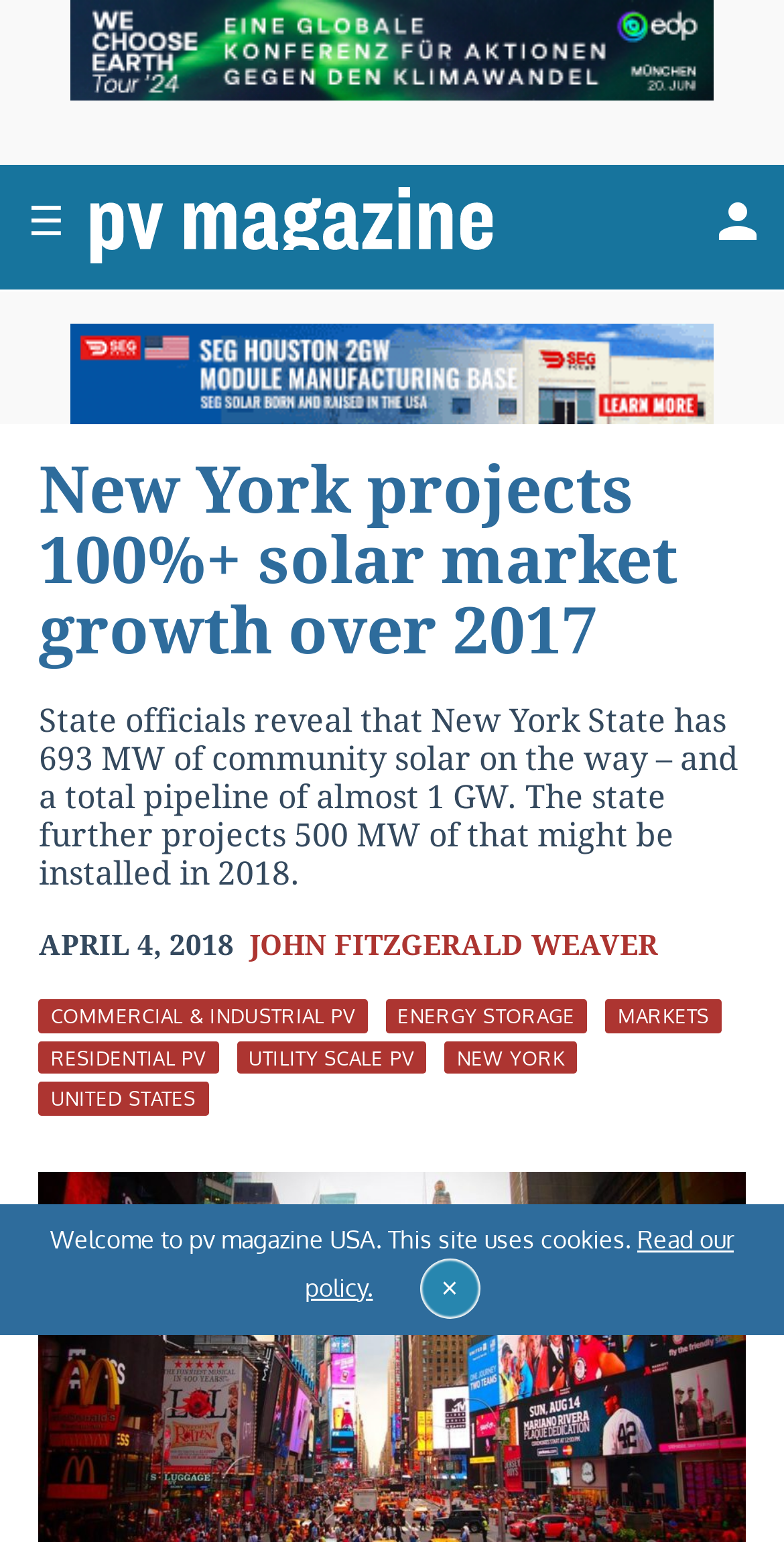Identify the bounding box coordinates for the region to click in order to carry out this instruction: "Click the menu button". Provide the coordinates using four float numbers between 0 and 1, formatted as [left, top, right, bottom].

[0.003, 0.117, 0.115, 0.167]